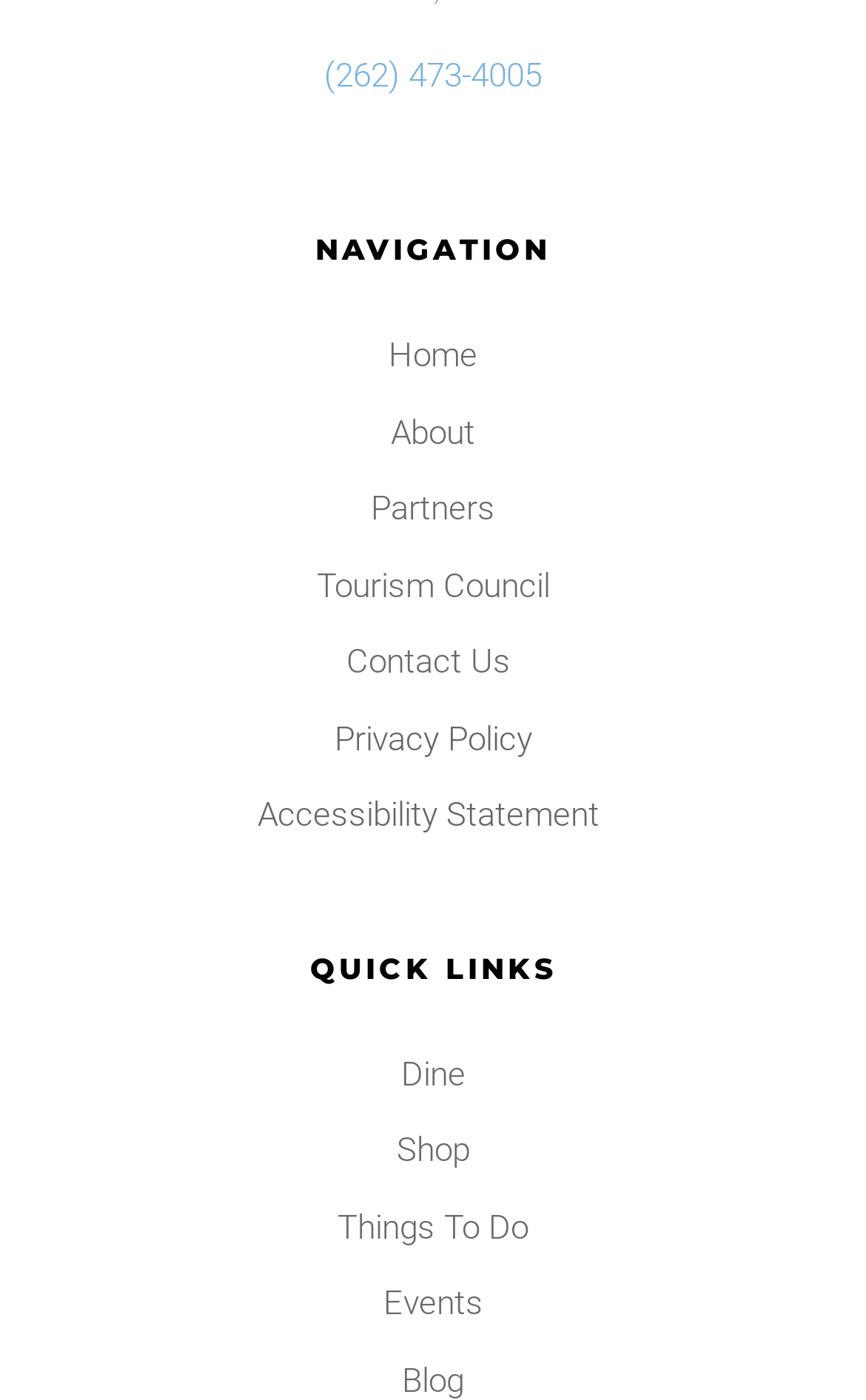Analyze the image and answer the question with as much detail as possible: 
What is the phone number on the webpage?

The phone number on the webpage is '(262) 473-4005' because it is the text content of the link with a bounding box coordinate of [0.374, 0.039, 0.626, 0.067], which is located at the top of the webpage.